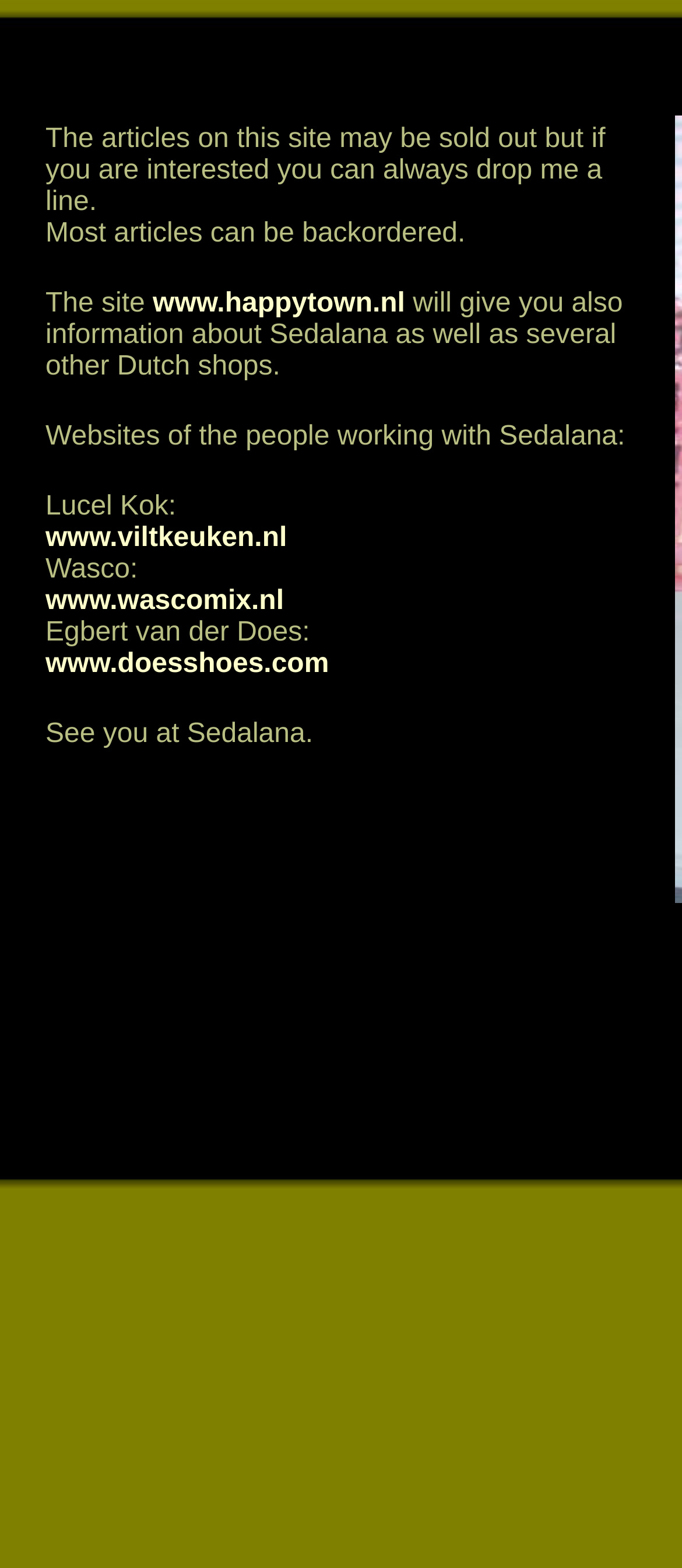Determine the bounding box for the described HTML element: "www.wascomix.nl". Ensure the coordinates are four float numbers between 0 and 1 in the format [left, top, right, bottom].

[0.067, 0.374, 0.416, 0.393]